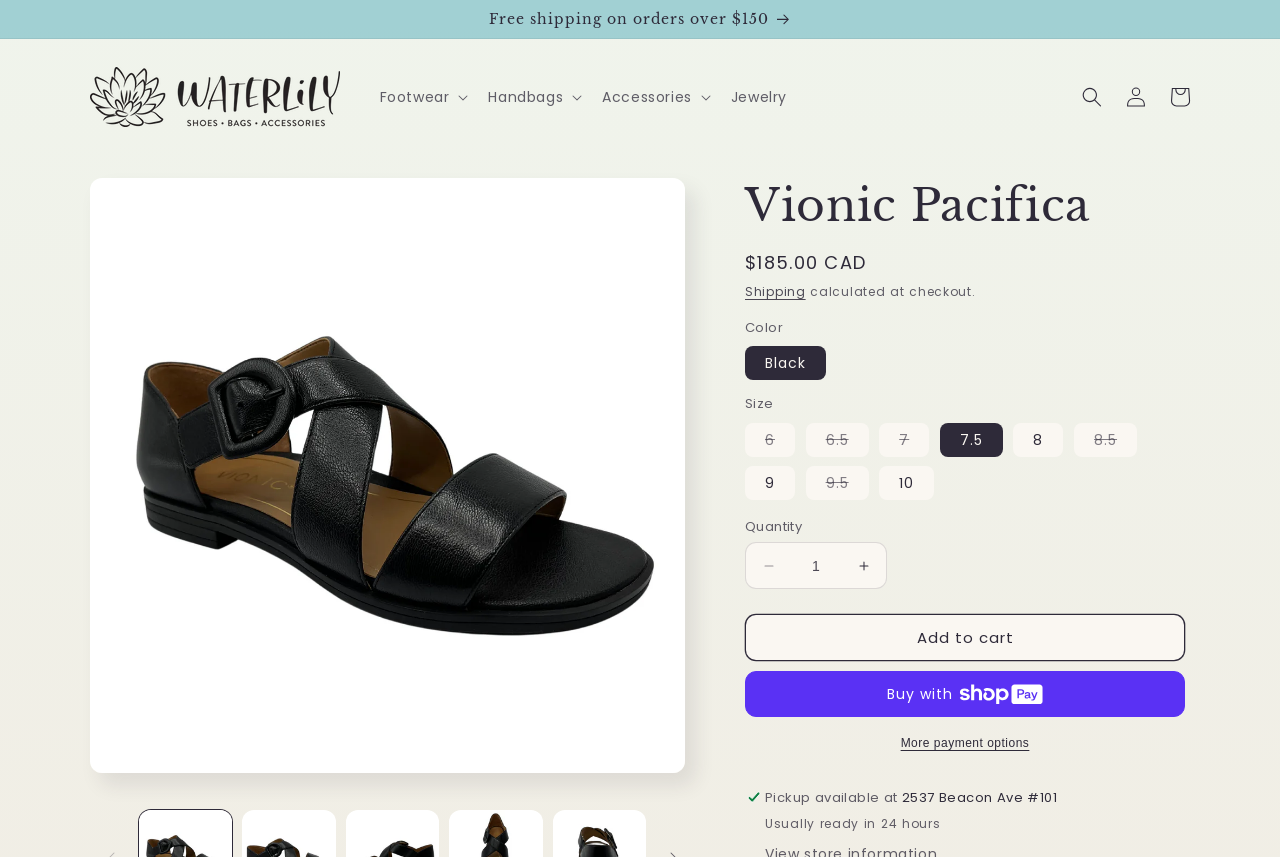Elaborate on the information and visuals displayed on the webpage.

This webpage is about a product, the Vionic Pacifica, a luxurious black leather sandal with crisscross straps and a matching buckle. At the top of the page, there is an announcement section with a link to free shipping on orders over $150. Below that, there is a navigation menu with links to different categories such as Footwear, Handbags, Accessories, and Jewelry.

On the left side of the page, there is a logo of Waterlily Shoes, which is a black and white image. Next to the logo, there are buttons for searching and logging in, as well as a link to the cart.

The main content of the page is focused on the product, with a 45-degree angled view of the sandal displayed prominently. The product name, Vionic Pacifica, is written in a heading above the image. Below the image, there is information about the product, including its regular price of $185.00 CAD.

There are also sections for selecting the color and size of the product. The color section only has one option, Black, which is selected by default. The size section has several options, ranging from 6 to 10, with 7.5 being the default selection.

Below the size selection, there is a section for adjusting the quantity of the product, with buttons to decrease or increase the quantity. There are also buttons to add the product to the cart or to buy it now using ShopPay.

Additionally, there is information about pickup availability at a specific location, 2537 Beacon Ave #101, which is usually ready in 24 hours.